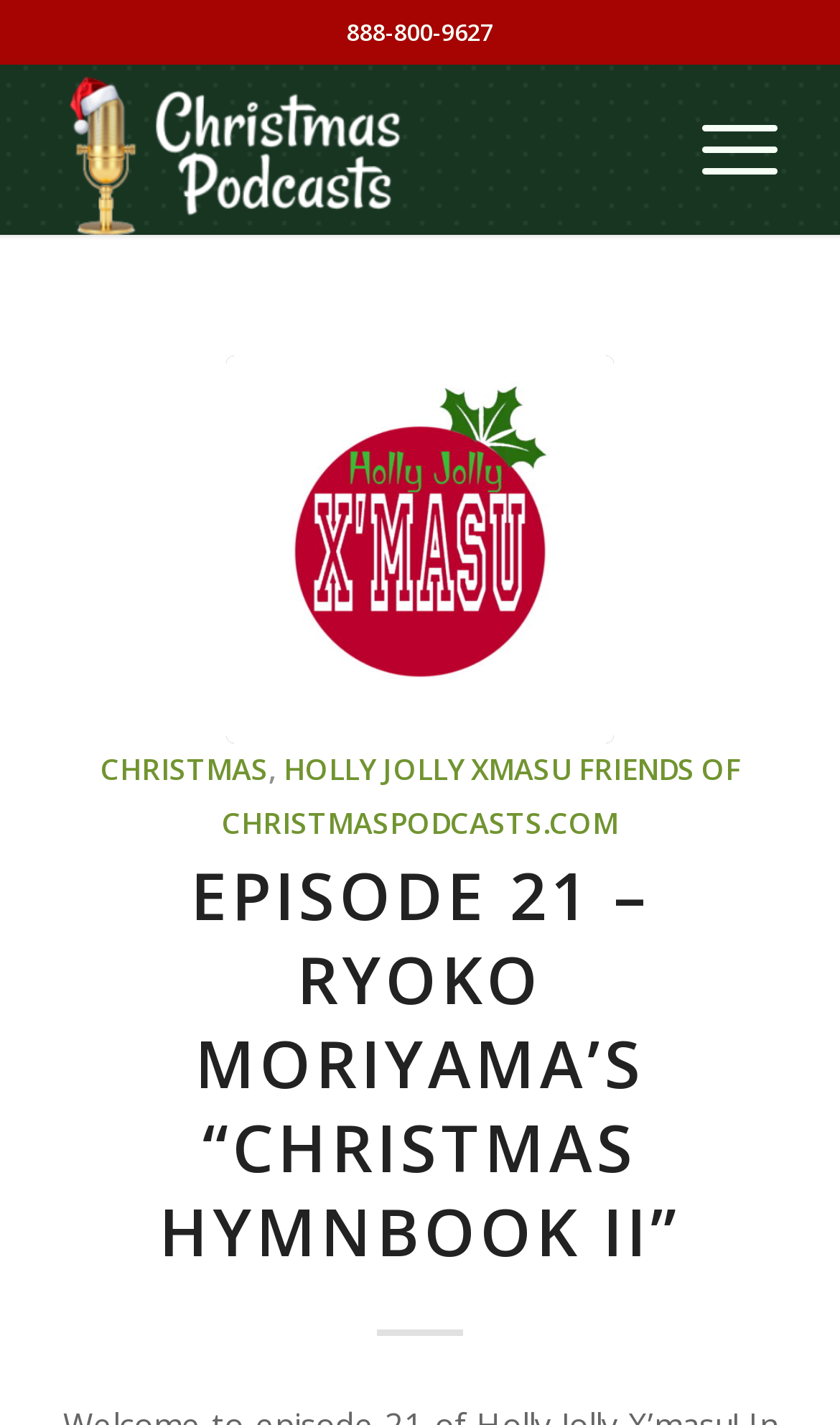Determine the bounding box for the described UI element: "Holly Jolly Xmasu".

[0.337, 0.526, 0.681, 0.553]